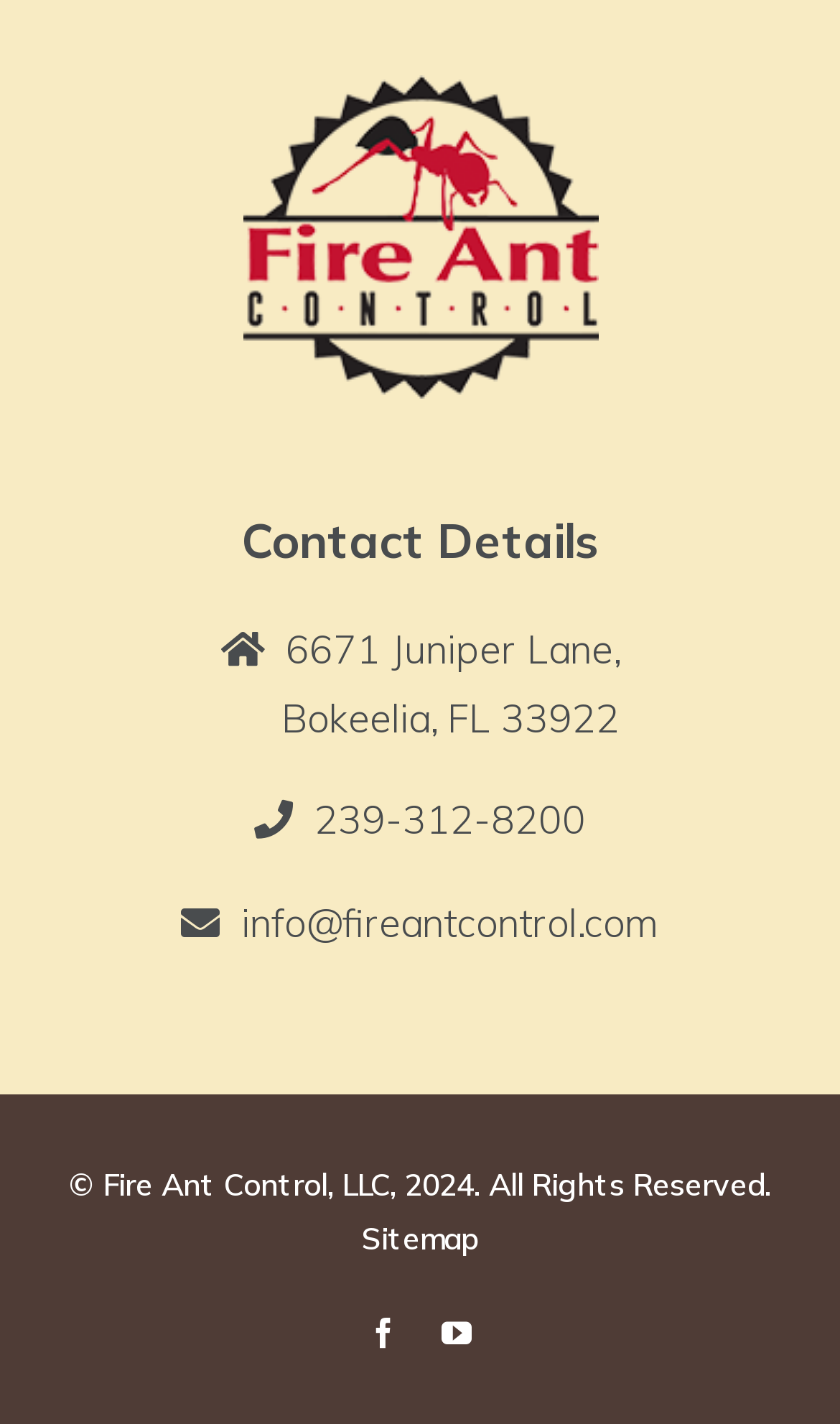Please provide a detailed answer to the question below based on the screenshot: 
What is the address of Fire Ant Control?

I found the address by looking at the link element with the OCR text '6671 Juniper Lane, Bokeelia, FL 33922' which is located under the 'Contact Details' heading.